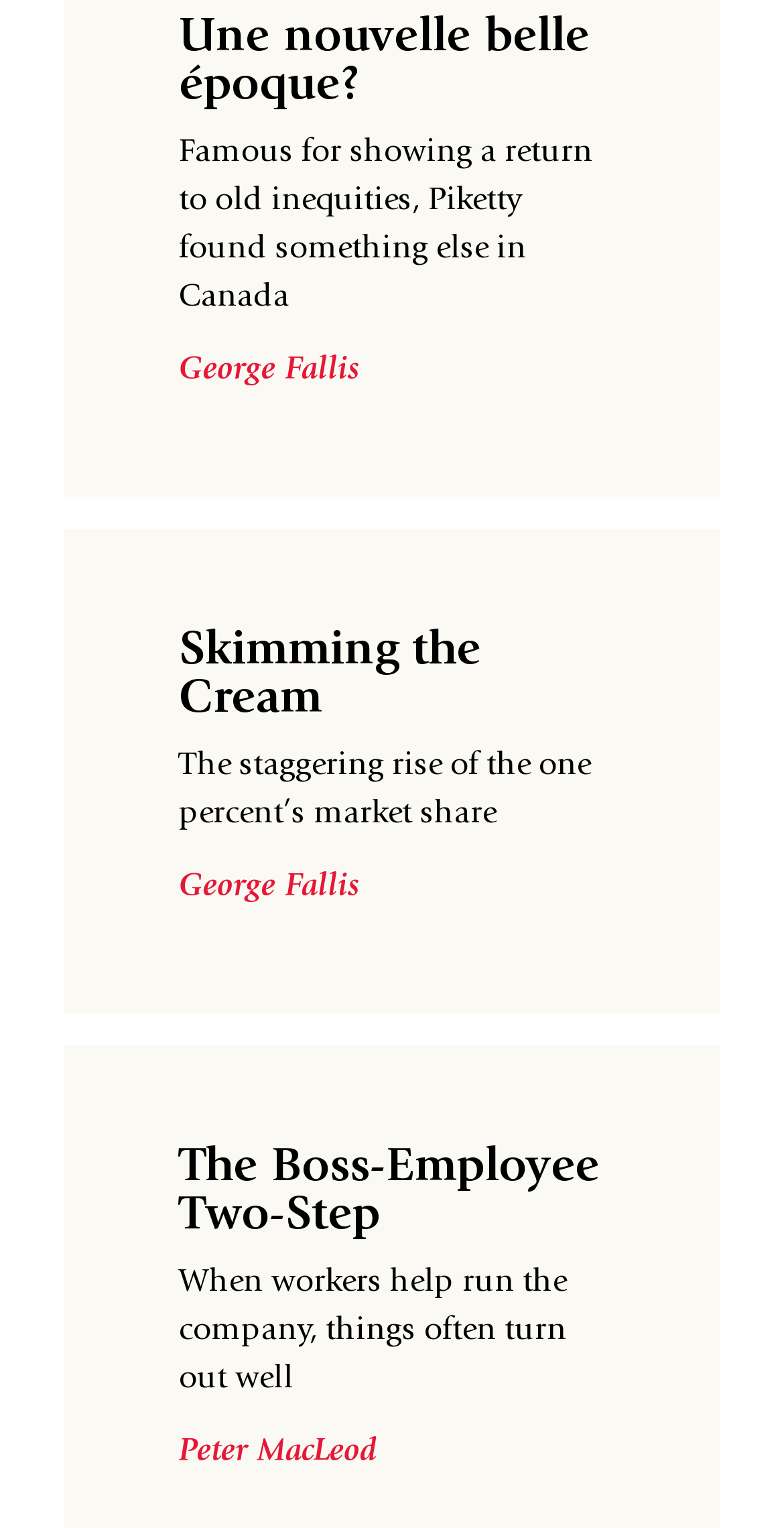Please provide a one-word or phrase answer to the question: 
What is the main theme of this webpage?

Economic inequality